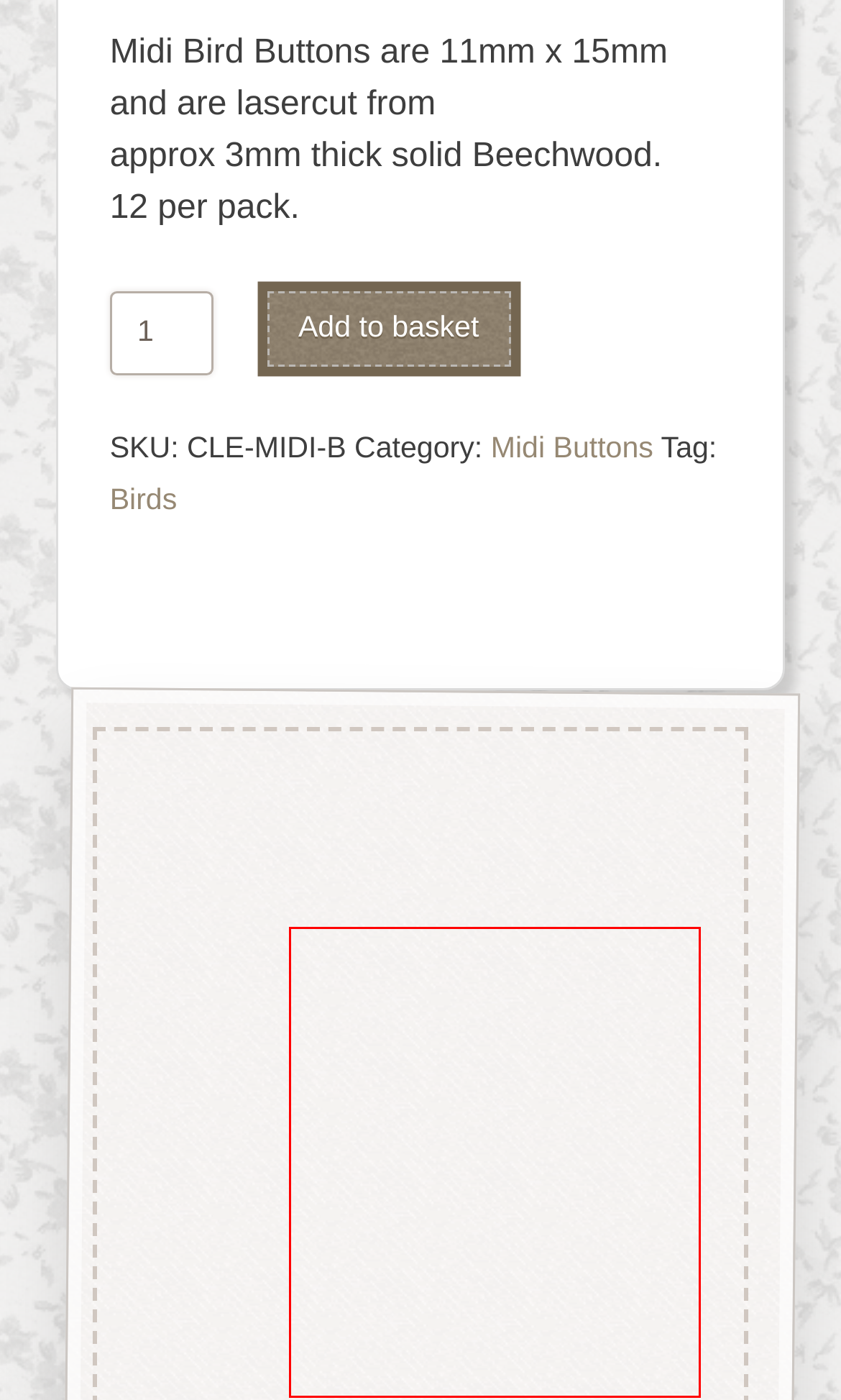Within the screenshot of the webpage, there is a red rectangle. Please recognize and generate the text content inside this red bounding box.

Midi Bird Buttons 16mm x 12mm are cut from approx 3mm thick Beechwood. Wood is a natural product therefore Grain & Tone will vary. 12 per pack. Designed & manufactured in the UK.